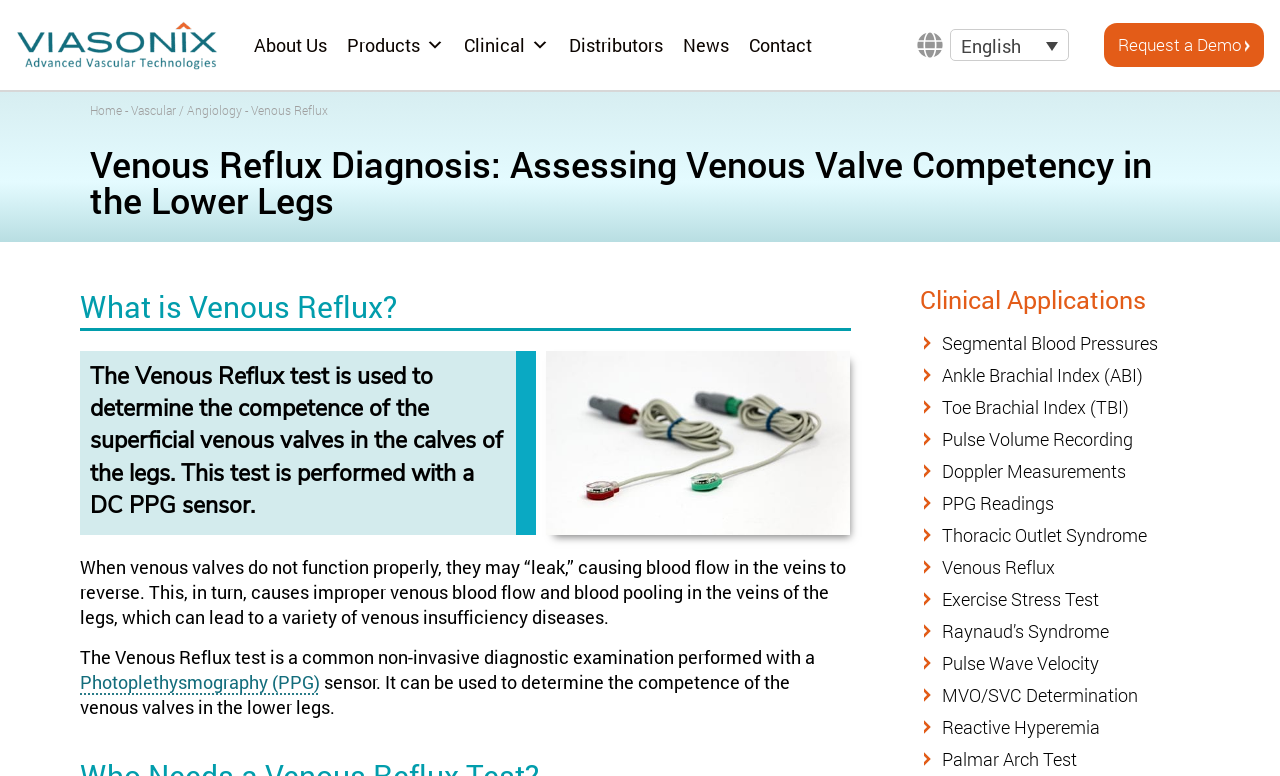Find the bounding box coordinates for the area that should be clicked to accomplish the instruction: "Read more about 'Venous Reflux'".

[0.196, 0.131, 0.256, 0.152]